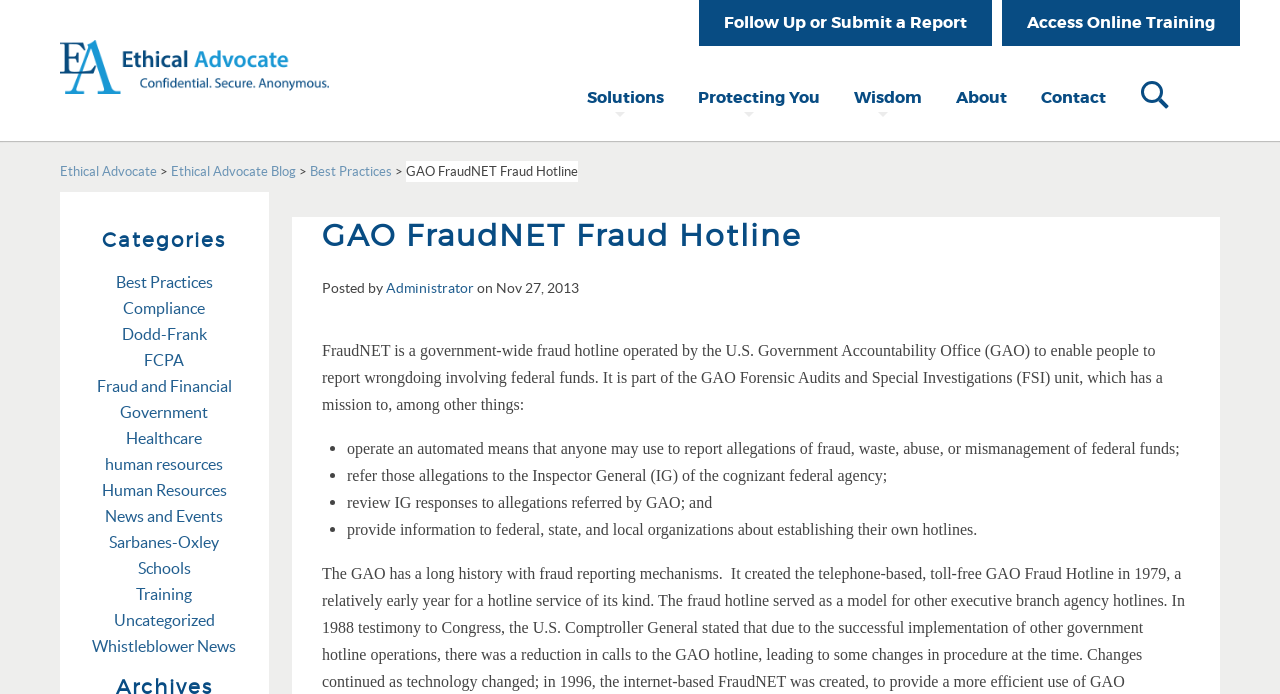What is the function of the 'Follow Up or Submit a Report' link?
By examining the image, provide a one-word or phrase answer.

To follow up or submit a report